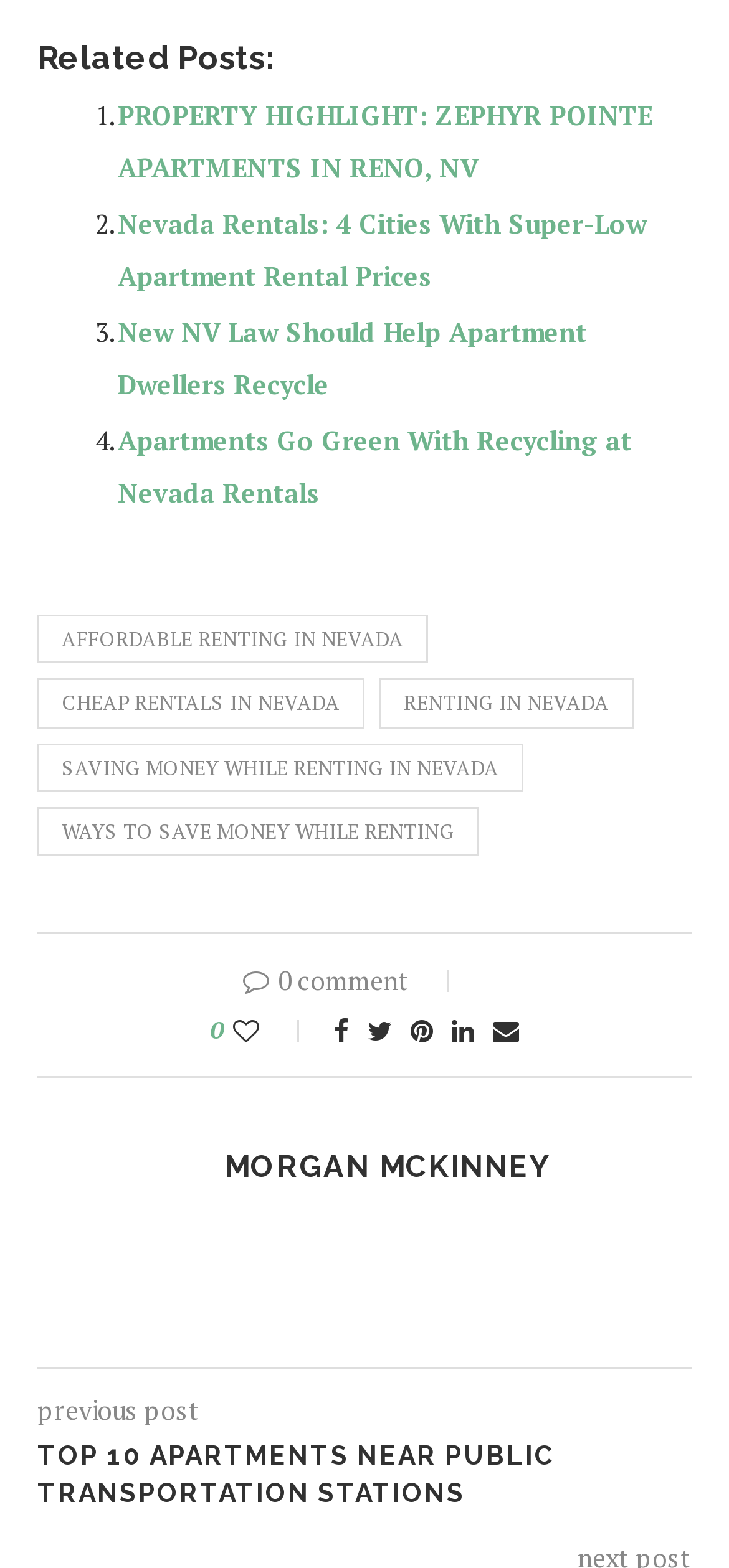Pinpoint the bounding box coordinates of the area that should be clicked to complete the following instruction: "Click on 'PROPERTY HIGHLIGHT: ZEPHYR POINTE APARTMENTS IN RENO, NV'". The coordinates must be given as four float numbers between 0 and 1, i.e., [left, top, right, bottom].

[0.162, 0.062, 0.895, 0.118]